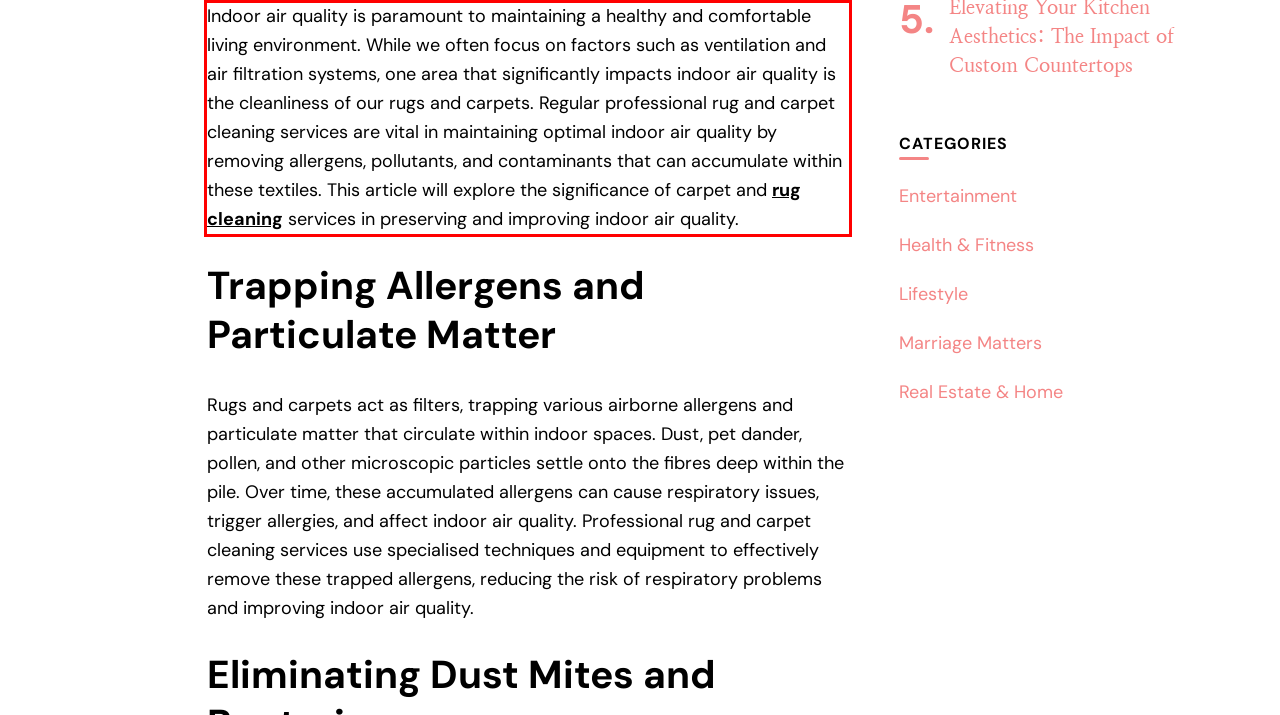With the given screenshot of a webpage, locate the red rectangle bounding box and extract the text content using OCR.

Indoor air quality is paramount to maintaining a healthy and comfortable living environment. While we often focus on factors such as ventilation and air filtration systems, one area that significantly impacts indoor air quality is the cleanliness of our rugs and carpets. Regular professional rug and carpet cleaning services are vital in maintaining optimal indoor air quality by removing allergens, pollutants, and contaminants that can accumulate within these textiles. This article will explore the significance of carpet and rug cleaning services in preserving and improving indoor air quality.